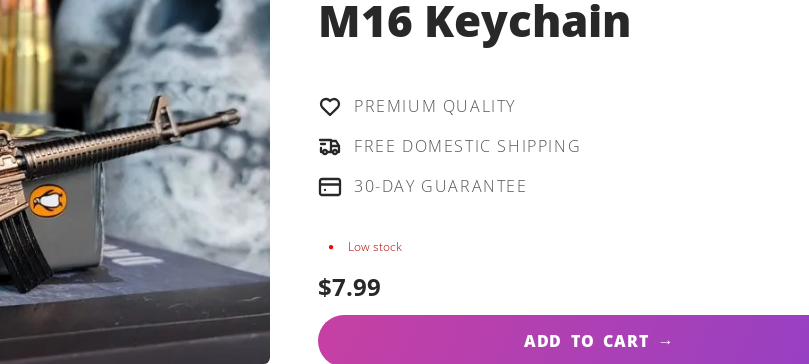Explain in detail what you see in the image.

The image features a detailed metal keychain modeled after the iconic M16 rifle, showcasing its intricate design. The keychain is positioned on a surface, surrounded by thematic elements that evoke a sense of rugged aesthetic. The product is promoted with attributes such as "premium quality," "free domestic shipping," and a "30-day guarantee." It highlights that the keychain is currently offered at the price of $7.99, marked with a notice of "Low stock," emphasizing its limited availability. This item appeals especially to gun enthusiasts and collectors, making it a great conversation starter or gift idea. The overall presentation suggests both functionality and a unique charm, ideal for attaching to keys, backpacks, or as a decorative piece.